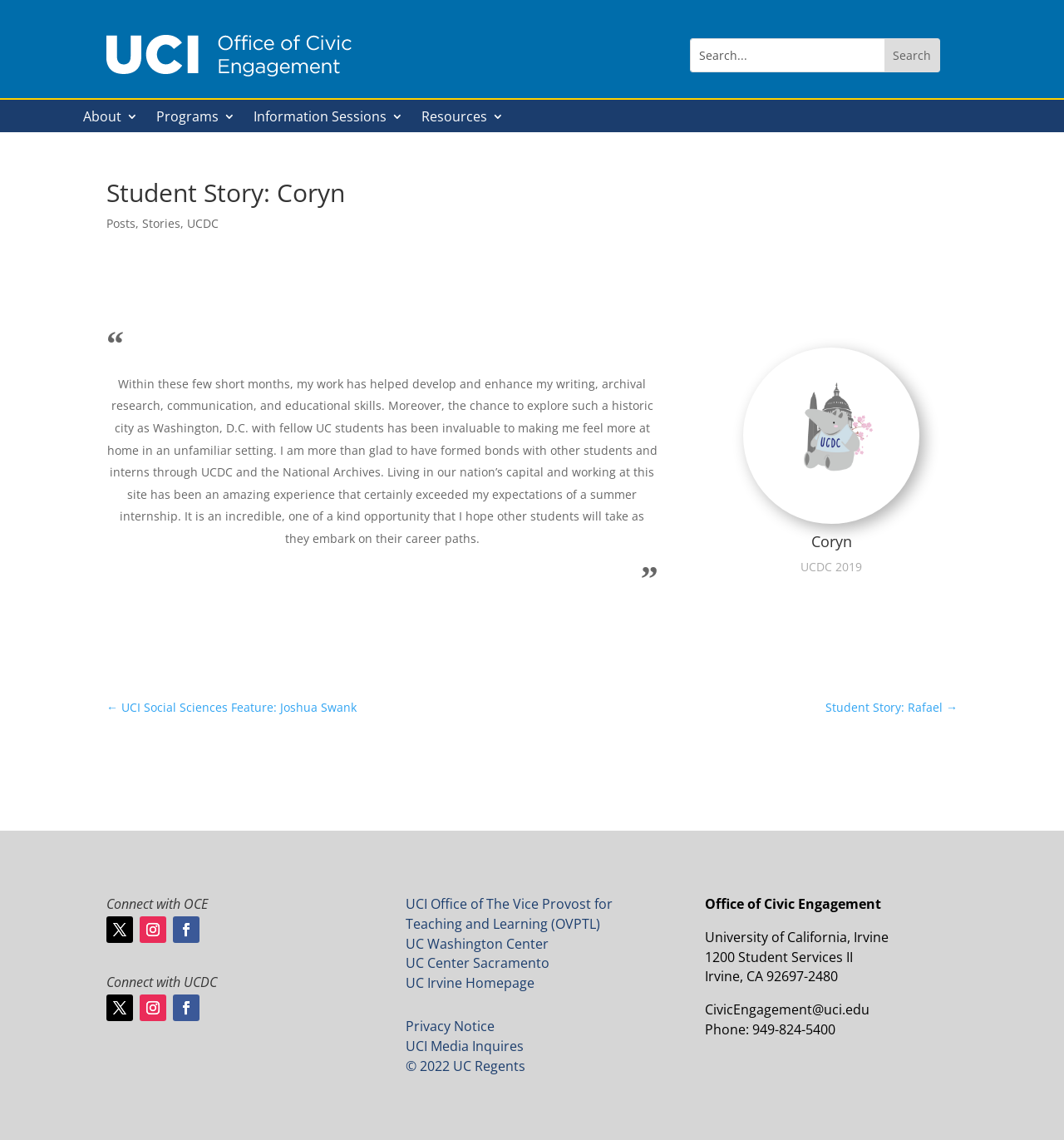Where did Coryn work during the summer internship?
Please give a detailed answer to the question using the information shown in the image.

The text in the article mentions that Coryn worked at the National Archives, which is located in Washington, D.C.